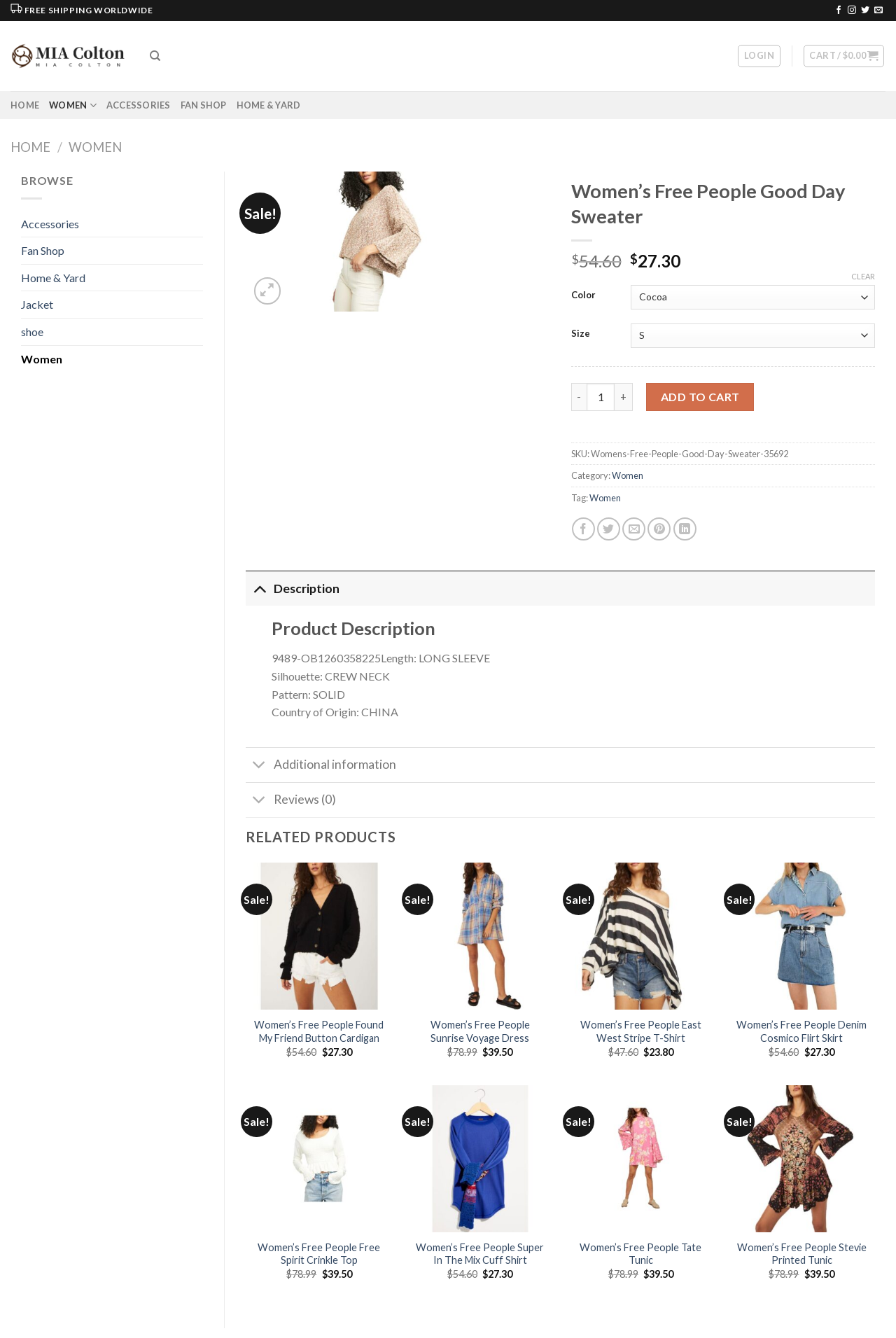Offer a meticulous caption that includes all visible features of the webpage.

This webpage is a product page for a women's sweater, specifically the "Women's Free People Good Day Sweater". At the top of the page, there is a logo and a navigation menu with links to "HOME", "WOMEN", "ACCESSORIES", "FAN SHOP", and "HOME & YARD". Below the navigation menu, there is a search bar and a link to "LOGIN" and "CART" with a price of $0.00.

On the left side of the page, there is a sidebar with a "FREE SHIPPING WORLDWIDE" banner, followed by links to social media platforms, including Facebook, Instagram, Twitter, and an email link. Below the social media links, there is a link to "MYFASHIONPLAY" with a logo.

The main content of the page is divided into two sections. The left section displays a product image with a "Previous" and "Next" button to navigate through multiple images. Above the product image, there is a "Sale!" banner. Below the product image, there are links to "ADD TO CART", "CLEAR", and a quantity selector.

The right section of the page displays product information, including the product title, price, and a description. There are also dropdown menus to select the color and size of the product. Below the product information, there are links to "SKU", "Category", and "Tag" with corresponding values.

Further down the page, there are links to share the product on social media platforms, including Facebook, Twitter, Email, Pinterest, and LinkedIn. There is also a "Toggle Description" button that expands to display the product description, which includes details such as length, silhouette, pattern, and country of origin.

Below the product description, there are links to "Toggle Additional information" and "Toggle Reviews (0)" that expand to display additional information and reviews, respectively. Finally, there is a "RELATED PRODUCTS" section that displays a list of related products with images and links to "QUICK VIEW".